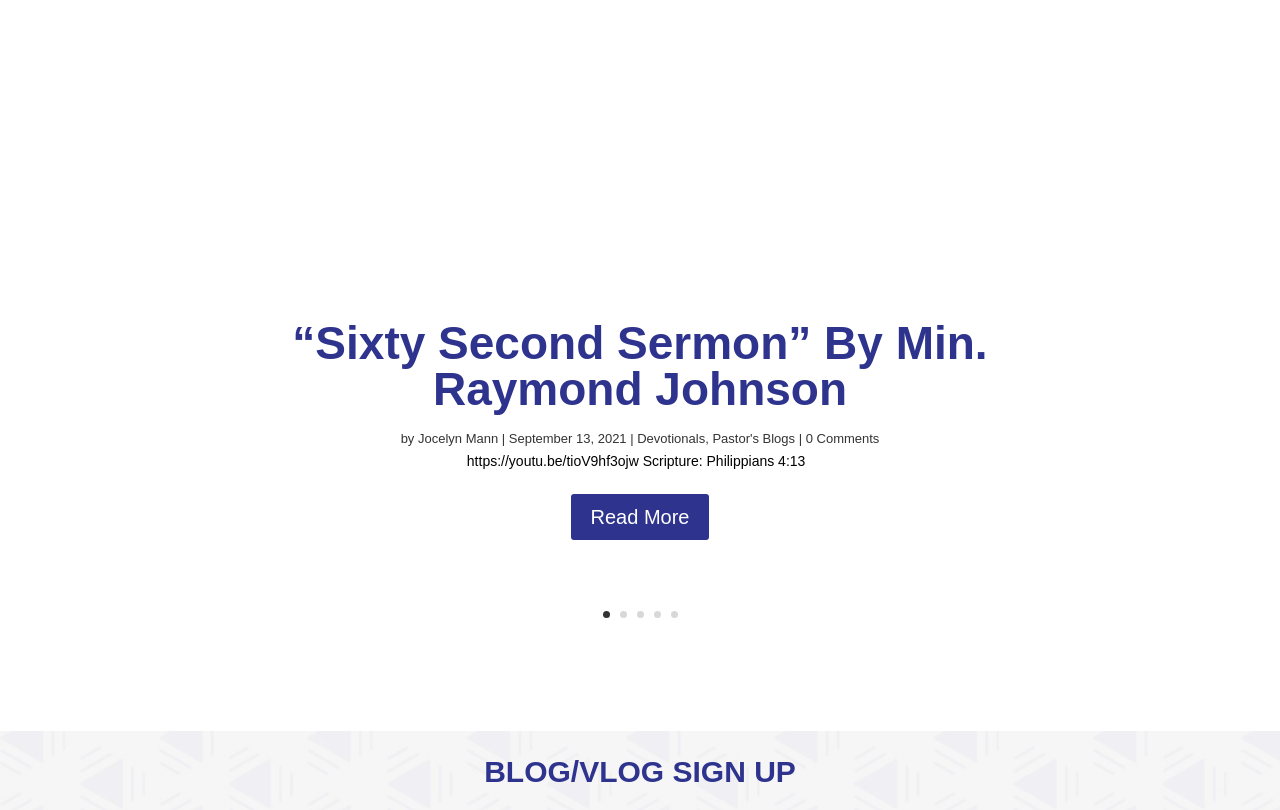Give a concise answer of one word or phrase to the question: 
What is the purpose of the section at the bottom of the webpage?

BLOG/VLOG SIGN UP